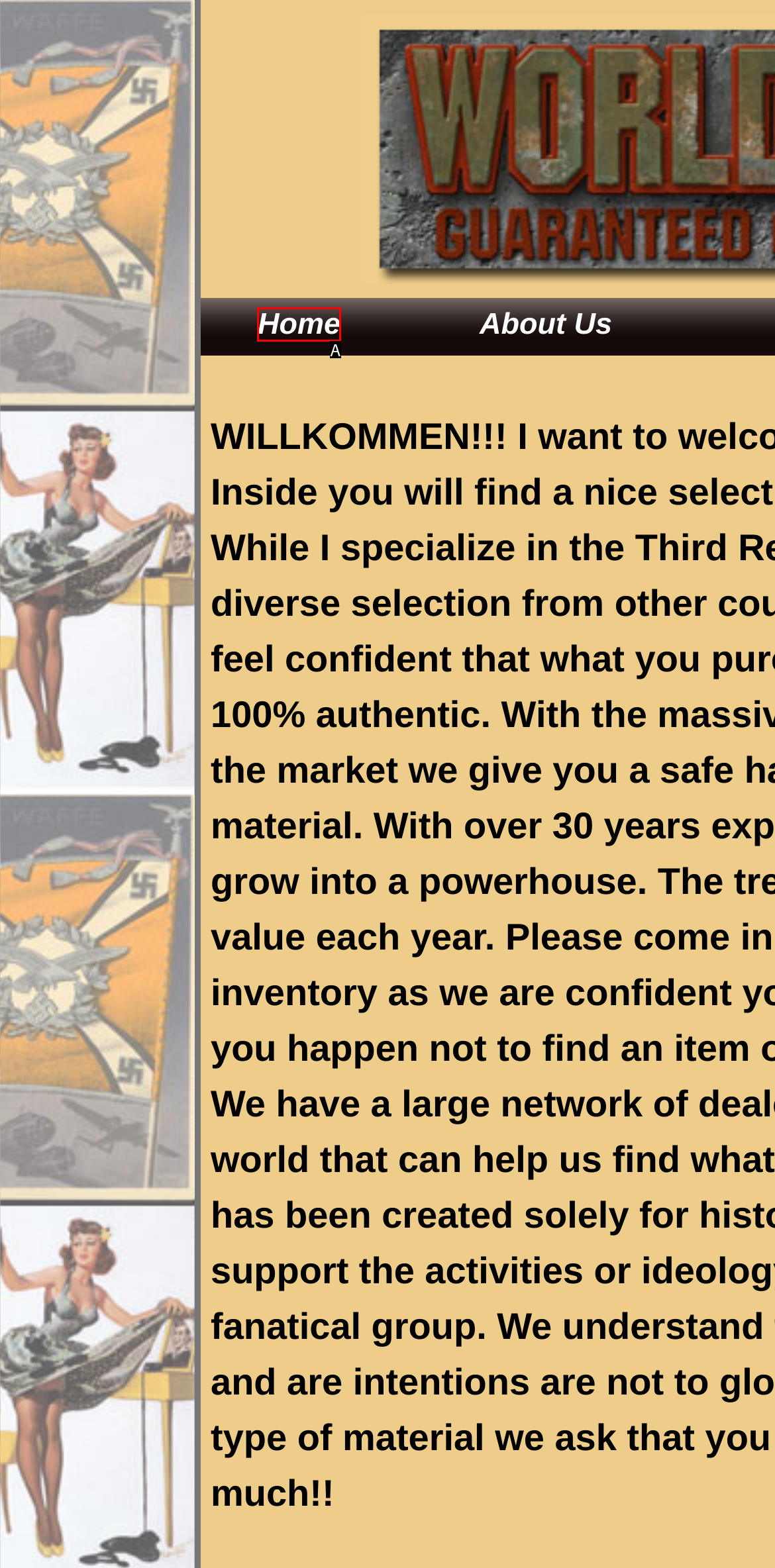Which option is described as follows: Home
Answer with the letter of the matching option directly.

A